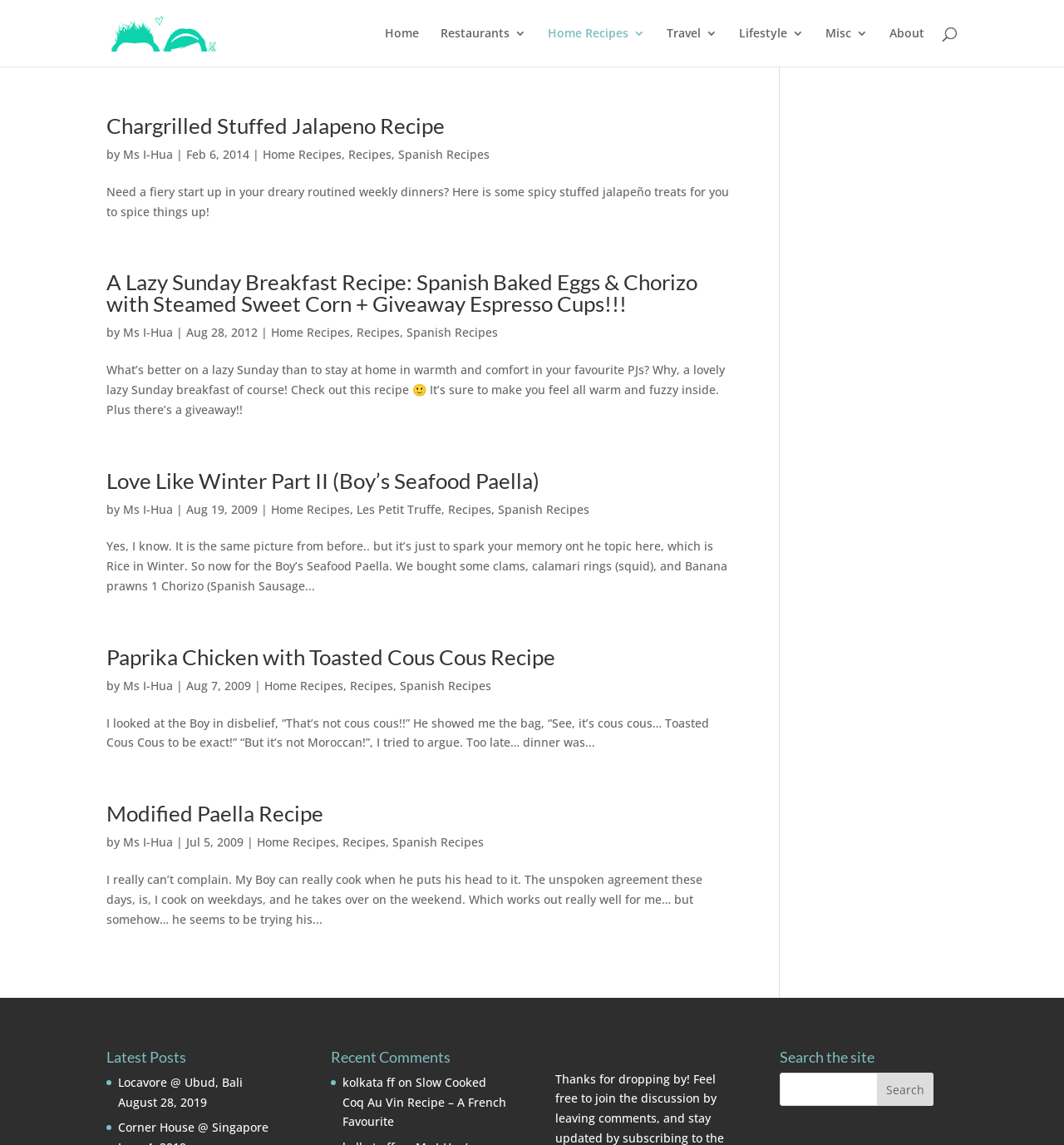Locate the coordinates of the bounding box for the clickable region that fulfills this instruction: "Check the 'Latest Posts'".

[0.1, 0.916, 0.267, 0.937]